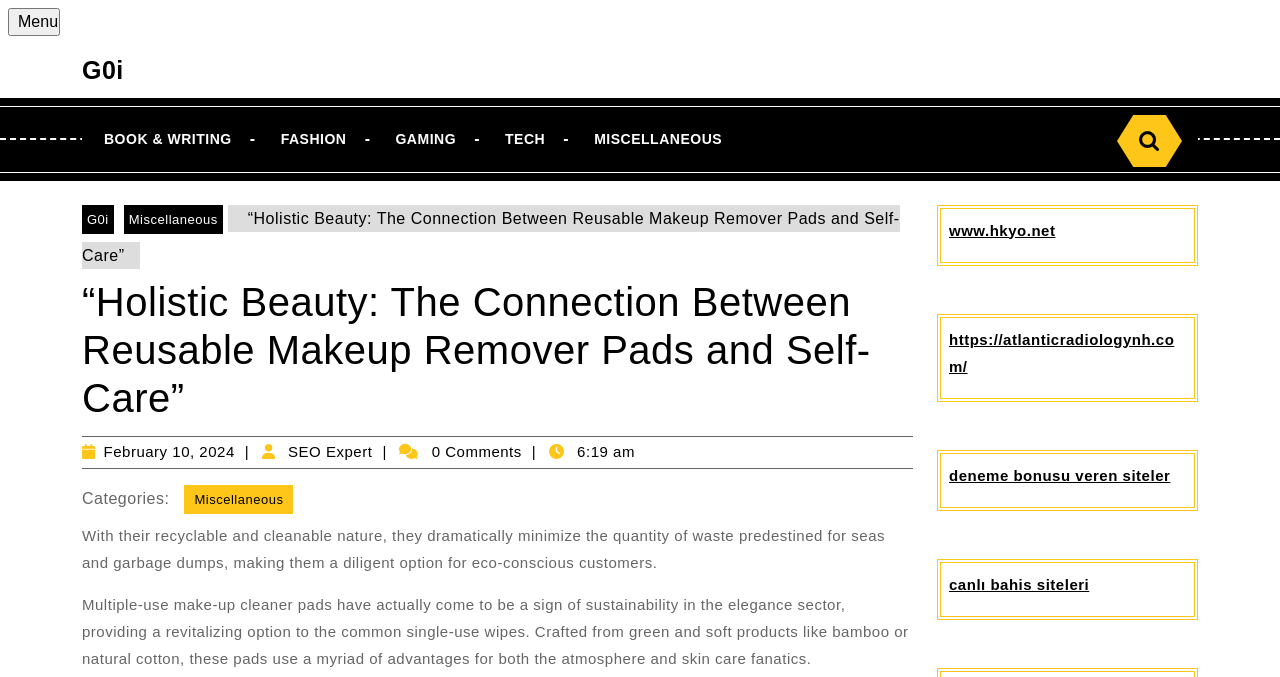Please indicate the bounding box coordinates for the clickable area to complete the following task: "Visit the 'Miscellaneous' category". The coordinates should be specified as four float numbers between 0 and 1, i.e., [left, top, right, bottom].

[0.144, 0.716, 0.229, 0.758]